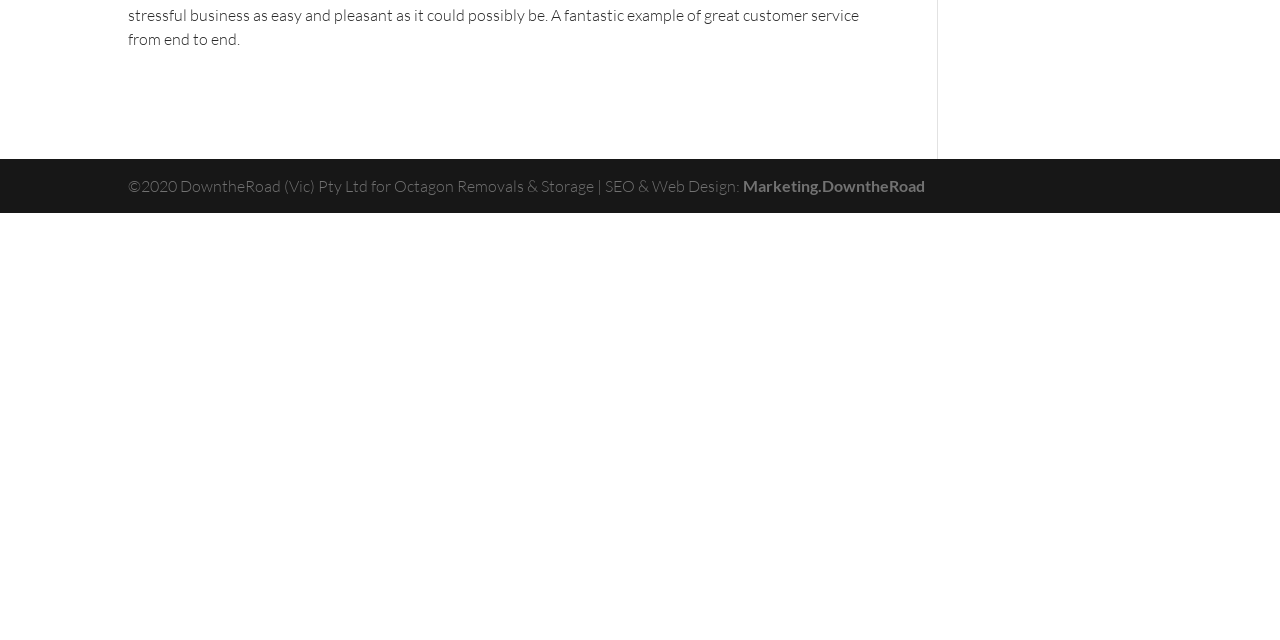Refer to the element description Marketing.DowntheRoad and identify the corresponding bounding box in the screenshot. Format the coordinates as (top-left x, top-left y, bottom-right x, bottom-right y) with values in the range of 0 to 1.

[0.58, 0.274, 0.723, 0.304]